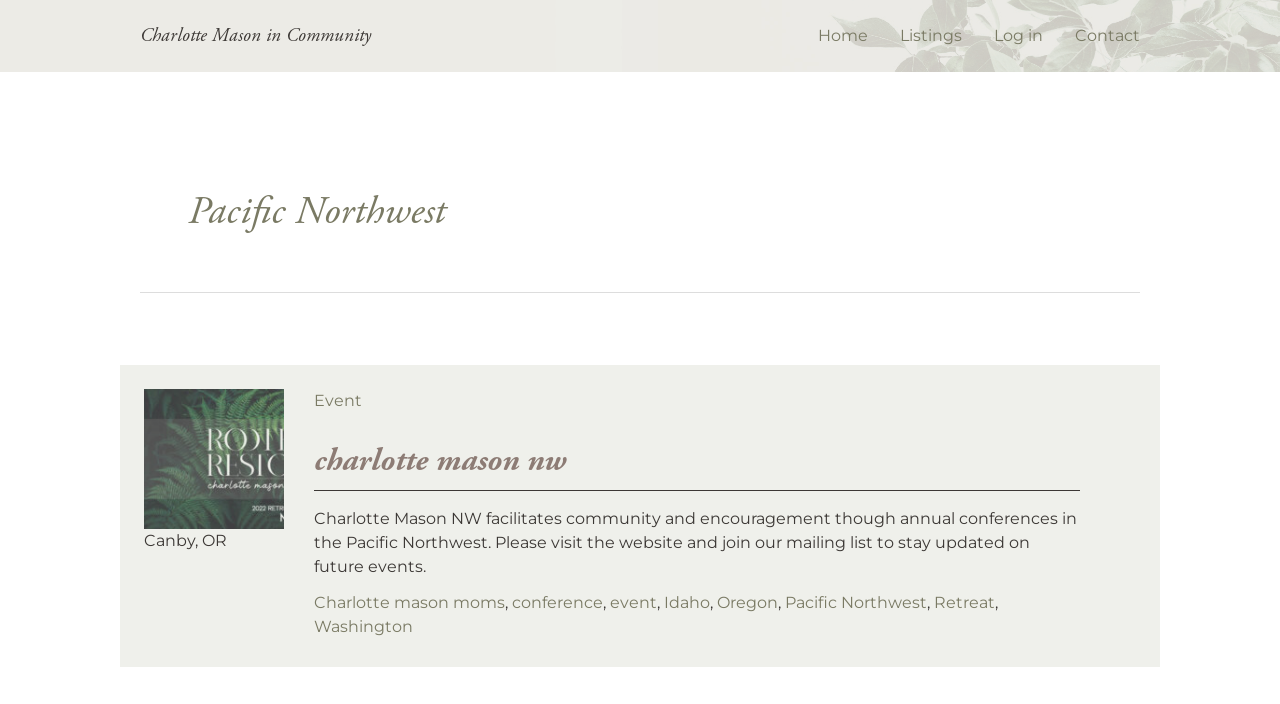Can you determine the bounding box coordinates of the area that needs to be clicked to fulfill the following instruction: "Click on the Log in link"?

[0.752, 0.0, 0.815, 0.102]